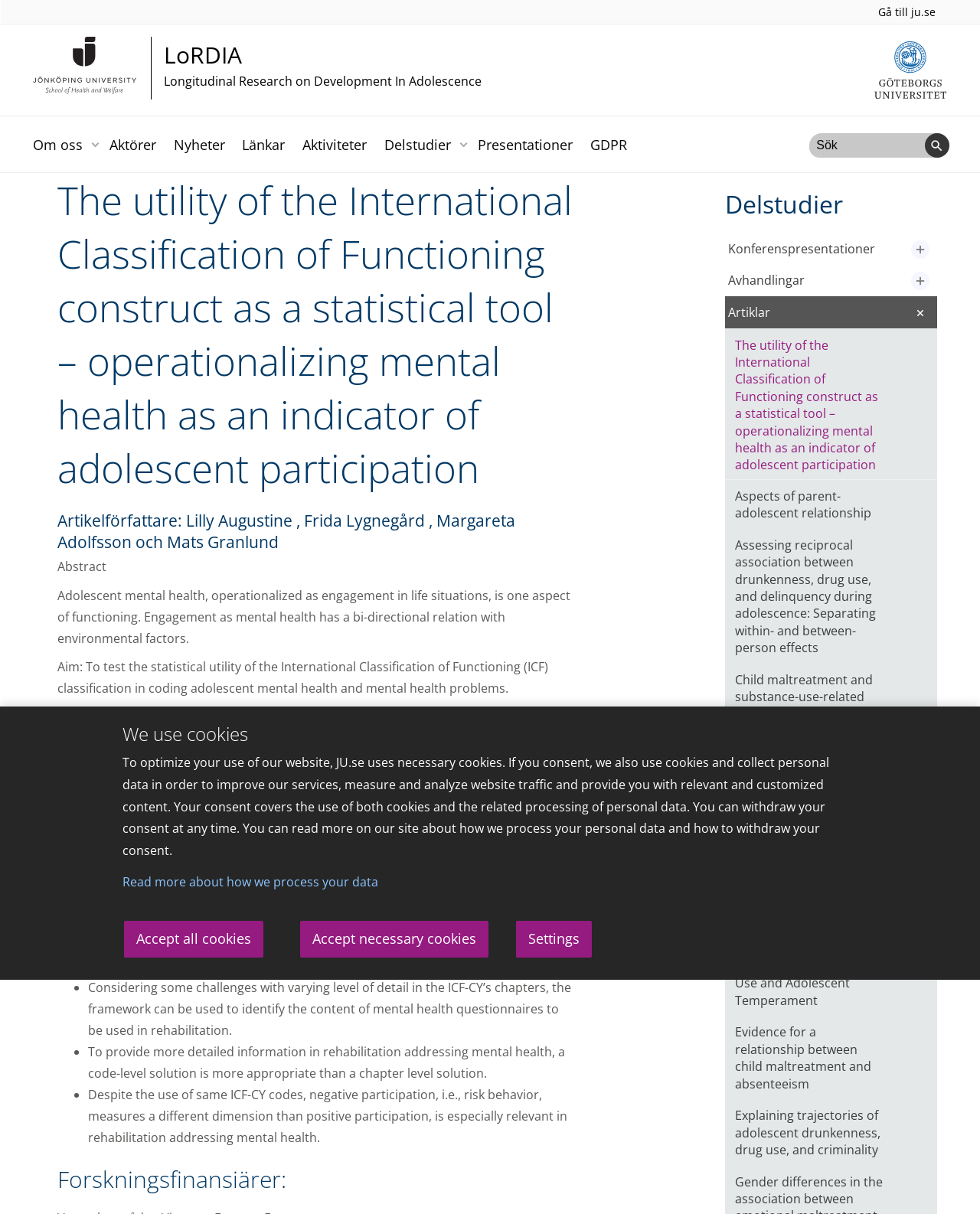What is the purpose of the 'Search' button?
Relying on the image, give a concise answer in one word or a brief phrase.

To search for content on the website